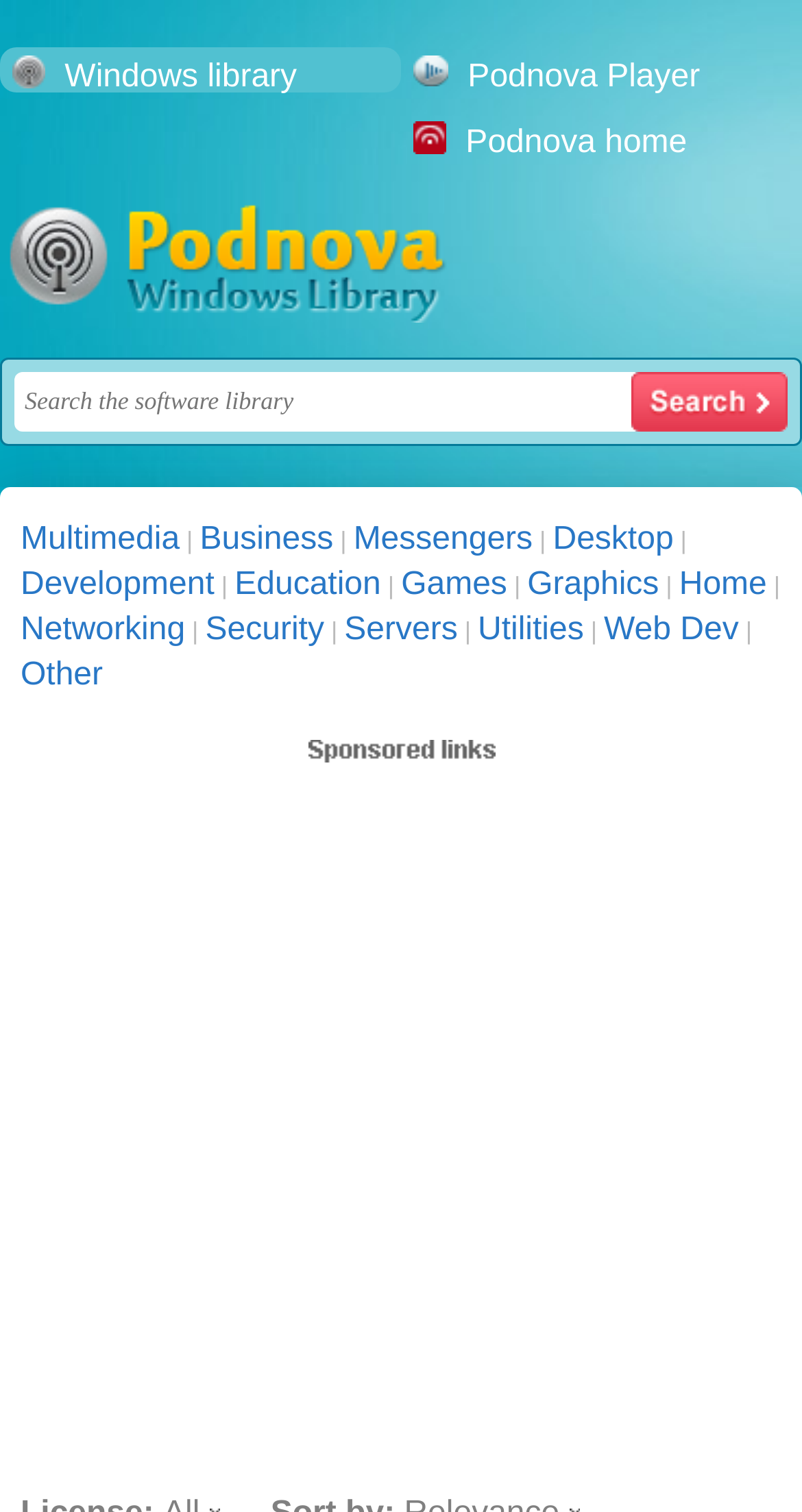Please find the bounding box coordinates of the section that needs to be clicked to achieve this instruction: "Click on Development".

[0.026, 0.375, 0.267, 0.398]